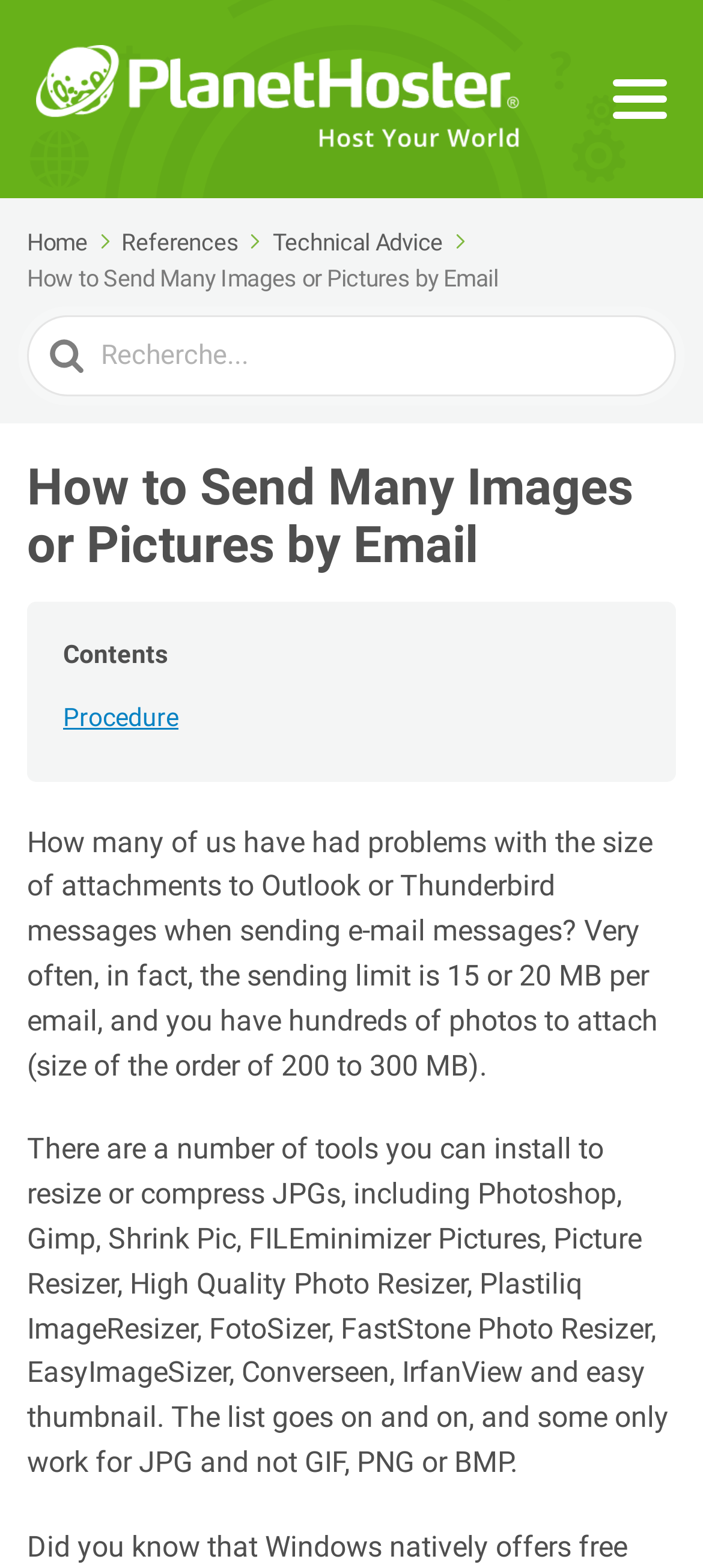What is the purpose of the search box?
Refer to the image and give a detailed response to the question.

The purpose of the search box is to allow users to search for specific content within the website, as indicated by the label 'Search For'.